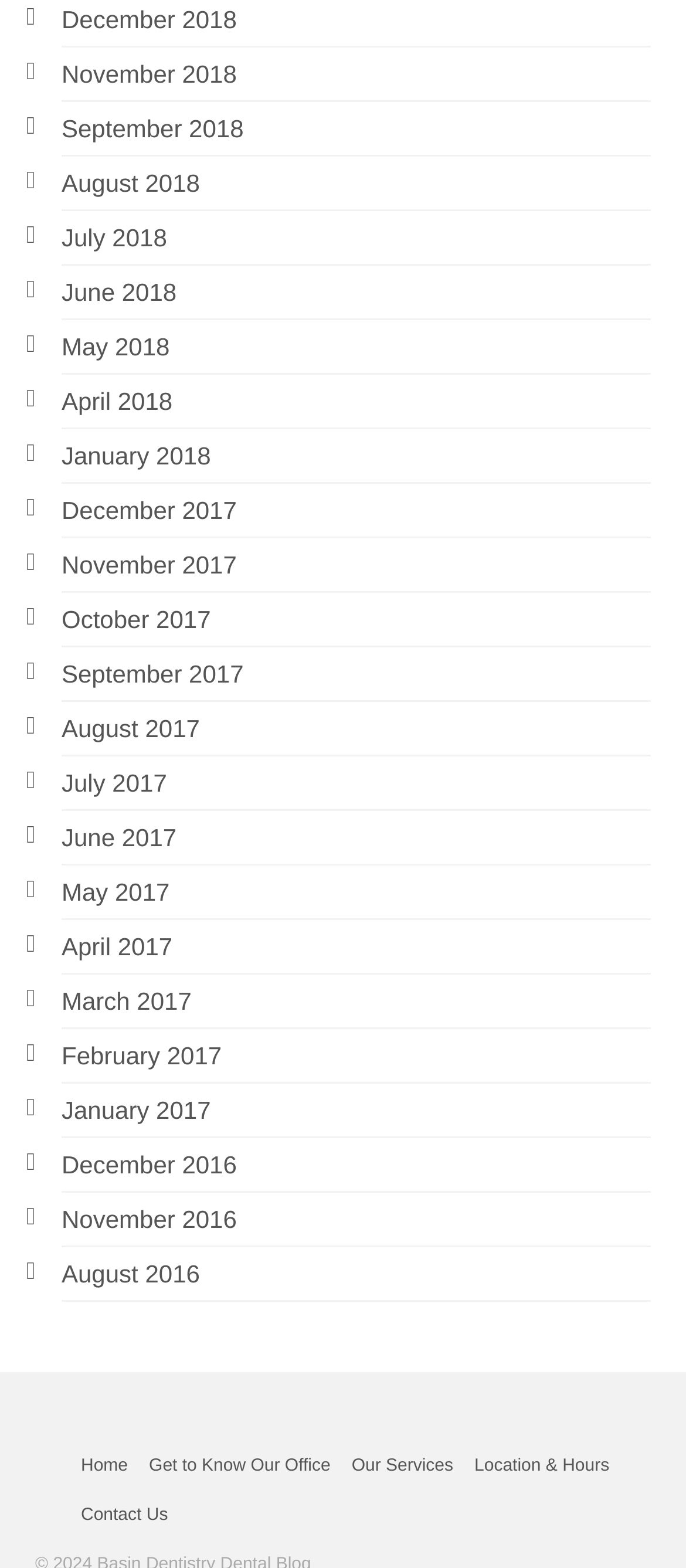Locate the bounding box coordinates of the clickable region to complete the following instruction: "View December 2018 archives."

[0.09, 0.003, 0.345, 0.021]